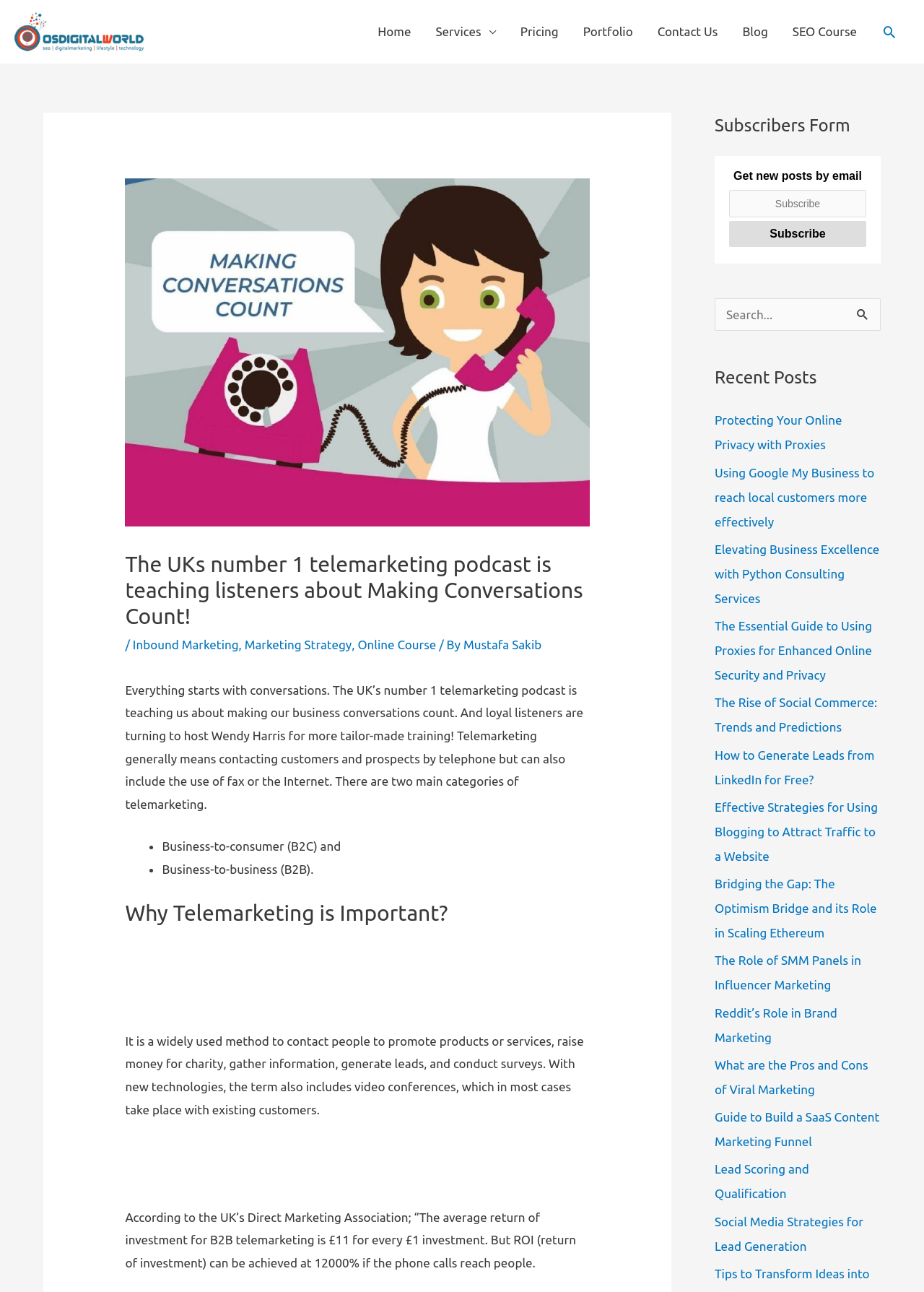Please specify the bounding box coordinates of the clickable region to carry out the following instruction: "Subscribe to the newsletter". The coordinates should be four float numbers between 0 and 1, in the format [left, top, right, bottom].

[0.789, 0.147, 0.938, 0.168]